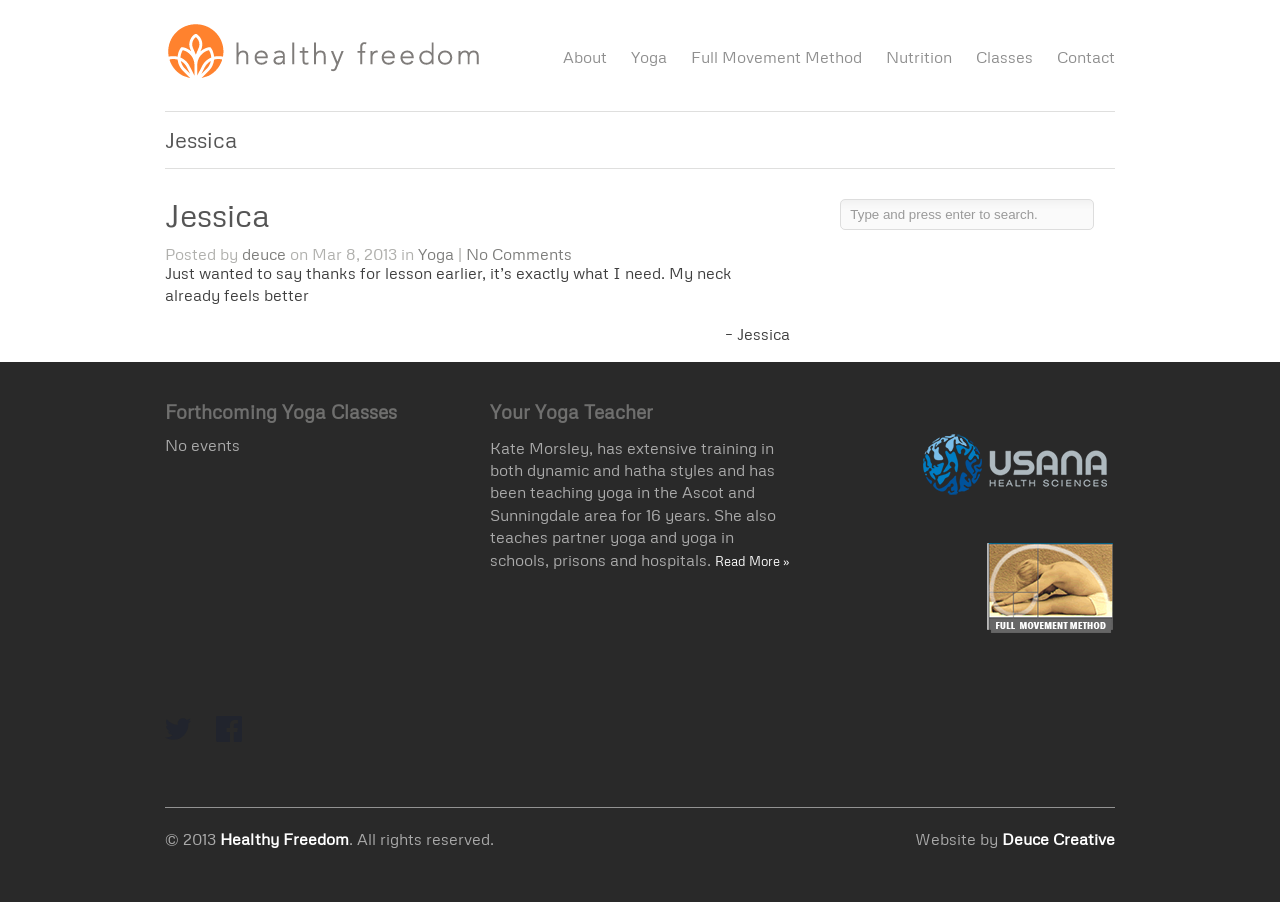What is the name of the website designer?
Refer to the image and offer an in-depth and detailed answer to the question.

I found the answer by looking at the footer section of the webpage which has a text 'Website by Deuce Creative'.